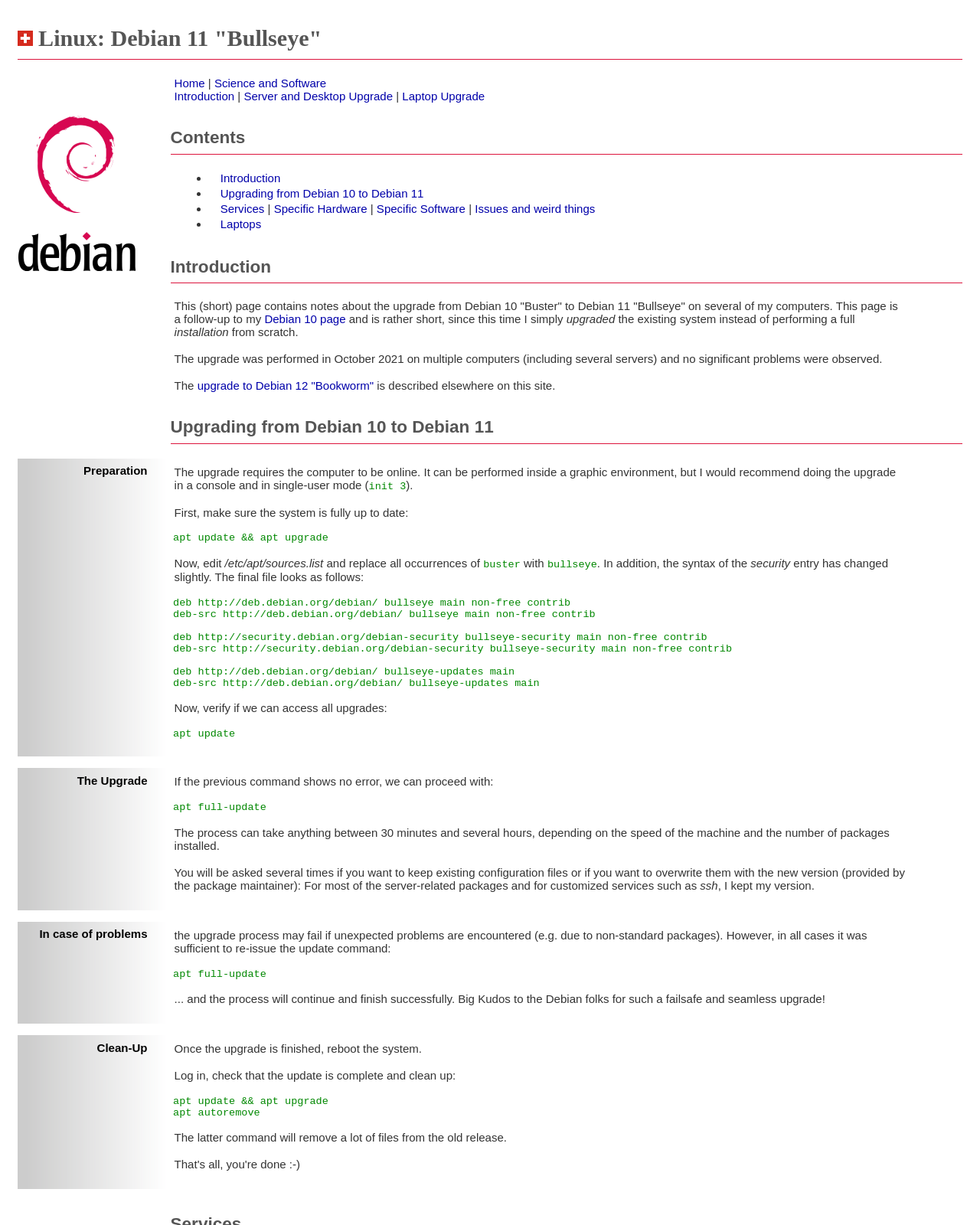Please locate the UI element described by "upgrade to Debian 12 "Bookworm"" and provide its bounding box coordinates.

[0.201, 0.309, 0.381, 0.32]